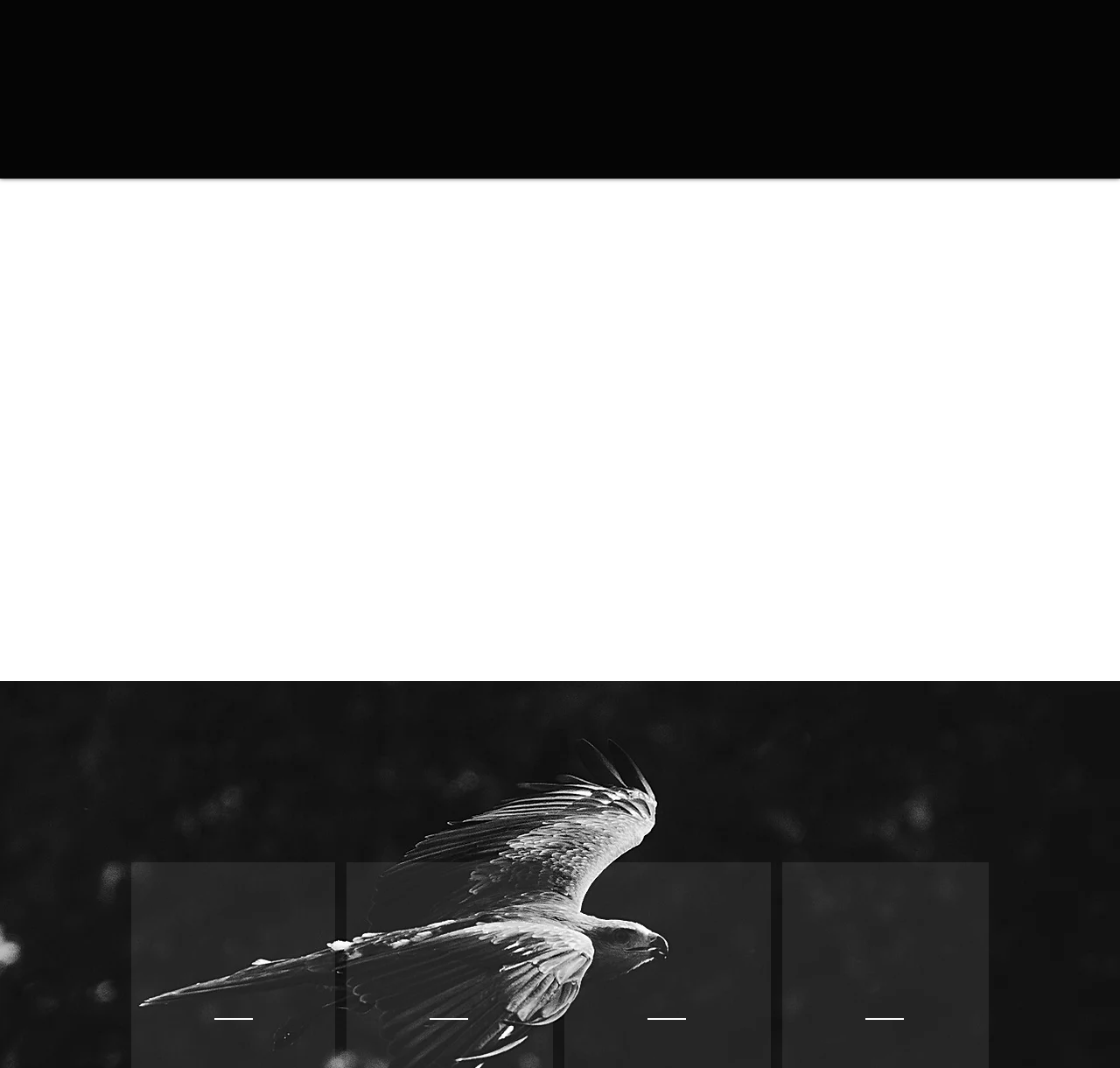Illustrate the webpage with a detailed description.

The webpage is an education and professional development platform focused on cultivating future skills and mind performance. At the top, there is a navigation bar with 8 links: 'HOME', 'CAREER MIND', 'COACH', 'BLOG', 'EVENTS', 'SHOP', 'COMMUNITY', and 'CONTACT'. Below the navigation bar, there is a logo or brand image 'IMG_6361.PNG' on the left side, and a heading 'MasterLearn' on the right side.

On the right side of the page, there is a secondary navigation bar with 4 links: 'Start Here', 'Coaching', 'The Crown', and 'Testimonial', each accompanied by a small image. Below the secondary navigation bar, there are four headings: 'Career Development | Self-Education', 'MasterLearn empowers aspirants to merge self-knowledge with professional life.', 'Value', and four Roman numerals 'I', 'II', 'III', and 'IV' arranged horizontally.

At the bottom of the page, there is a region labeled 'Coaching' that spans the entire width of the page. Overall, the webpage has a clean and organized structure, with clear headings and concise text, and several images and icons scattered throughout the page.